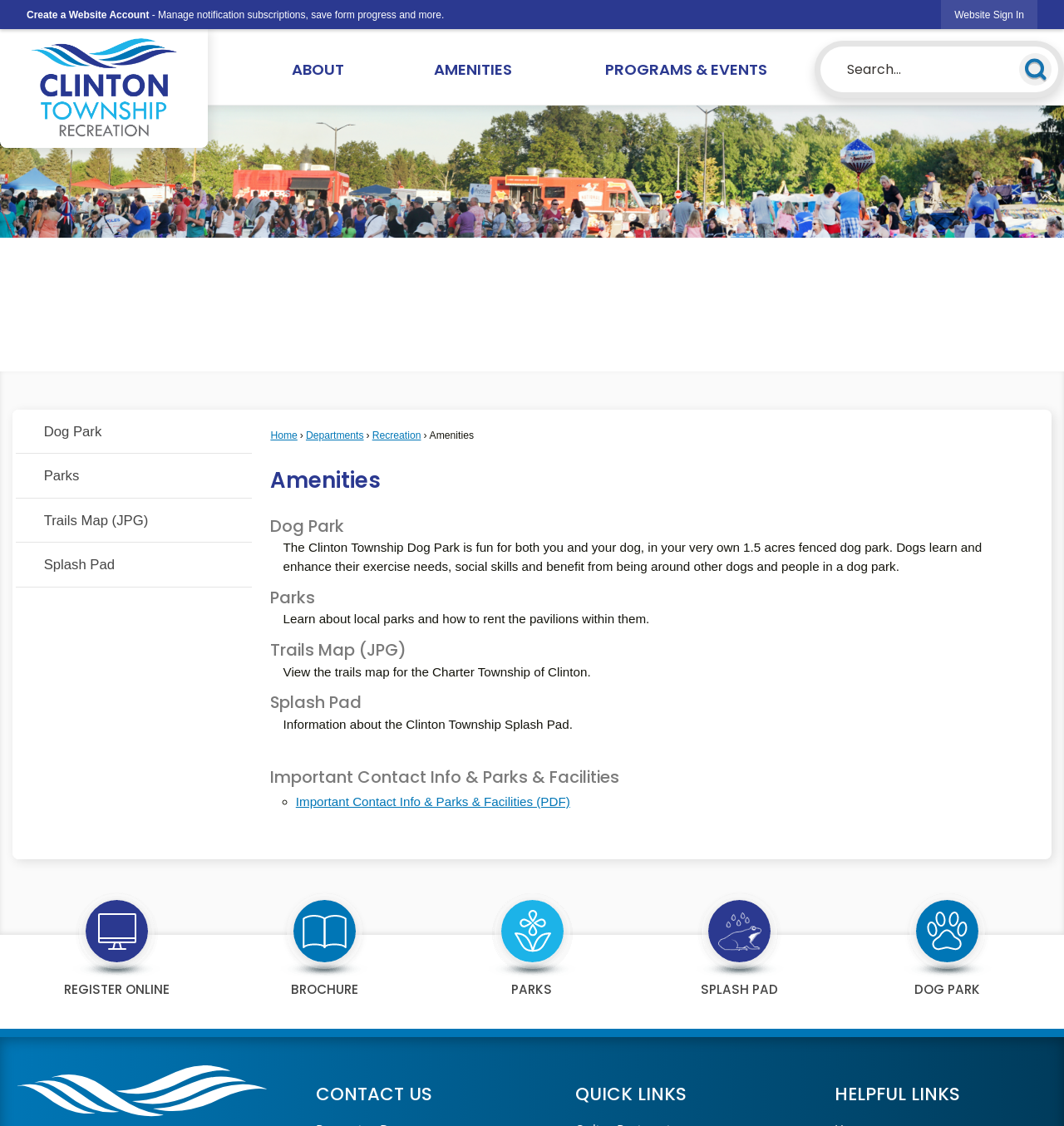Specify the bounding box coordinates of the element's region that should be clicked to achieve the following instruction: "Create a website account". The bounding box coordinates consist of four float numbers between 0 and 1, in the format [left, top, right, bottom].

[0.025, 0.008, 0.14, 0.018]